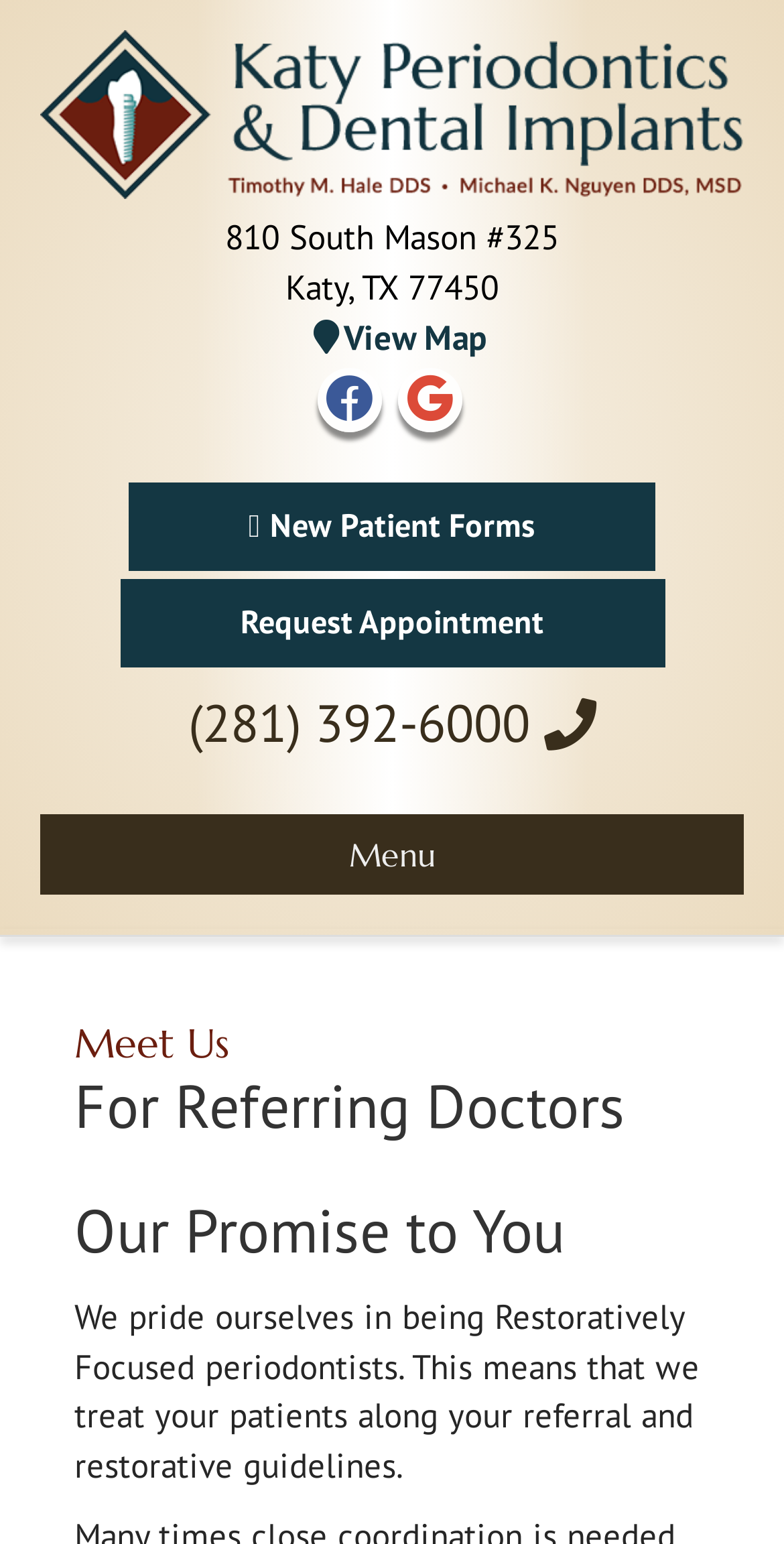Using floating point numbers between 0 and 1, provide the bounding box coordinates in the format (top-left x, top-left y, bottom-right x, bottom-right y). Locate the UI element described here: View Map

[0.379, 0.204, 0.621, 0.232]